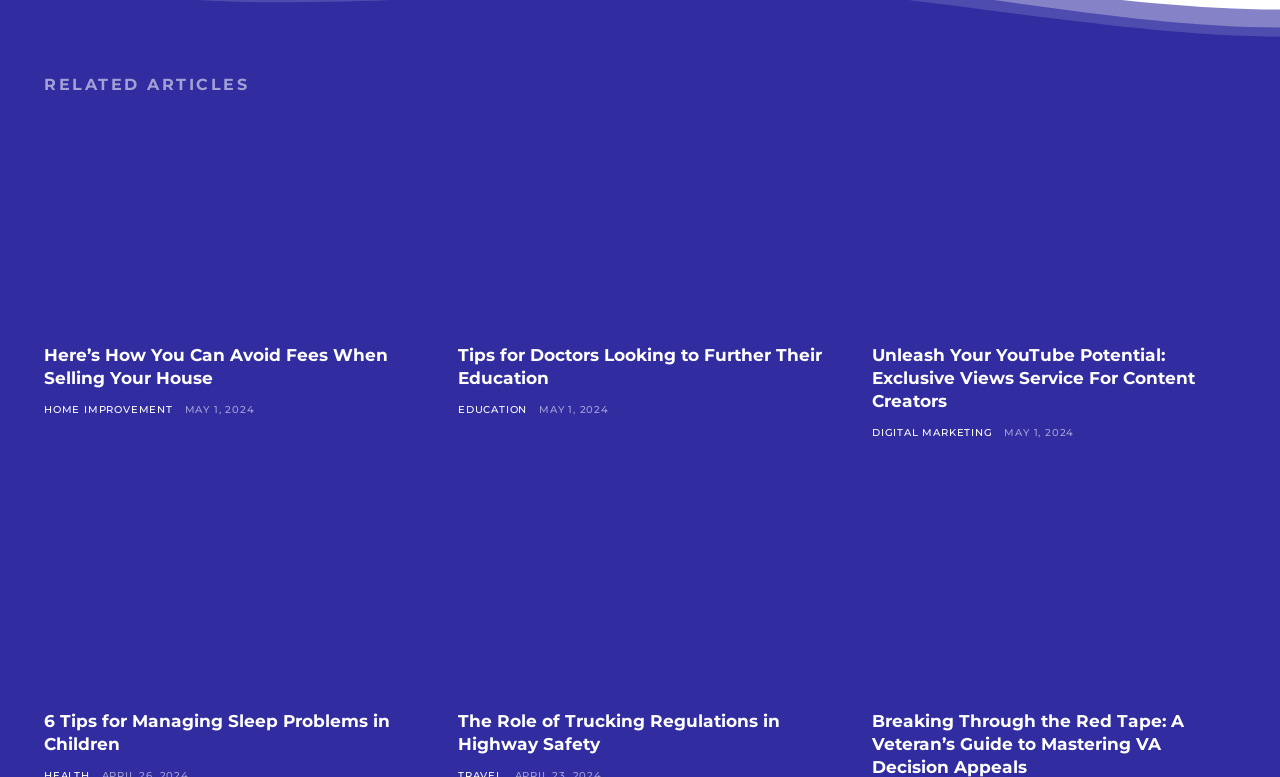Determine the bounding box coordinates of the section I need to click to execute the following instruction: "Read about avoiding fees when selling a house". Provide the coordinates as four float numbers between 0 and 1, i.e., [left, top, right, bottom].

[0.034, 0.158, 0.319, 0.415]